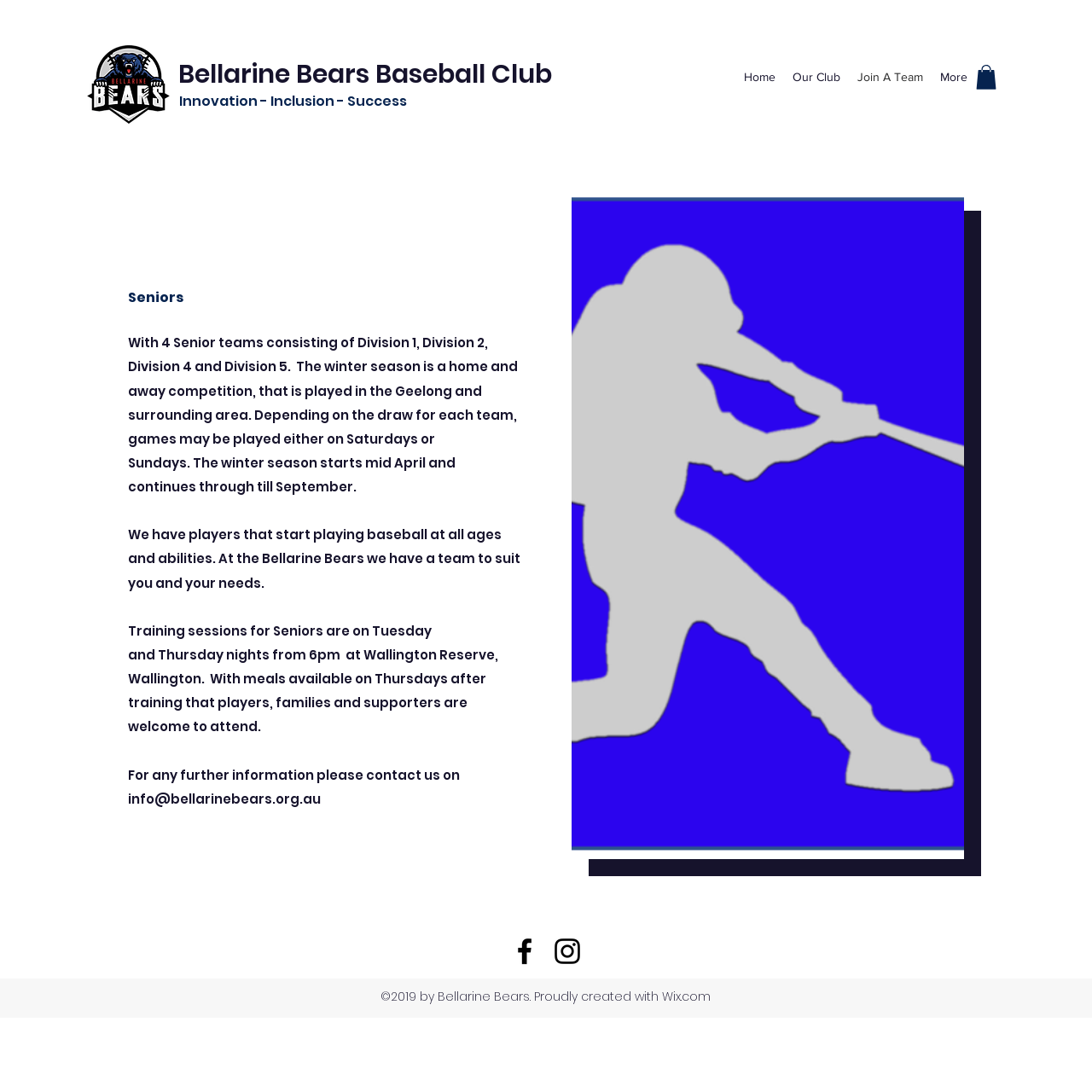Utilize the information from the image to answer the question in detail:
What is the name of the baseball club?

I found the answer by looking at the link element with the text 'Bellarine Bears Baseball Club' at the top of the page, which suggests that Bellarine Bears is the name of the baseball club.